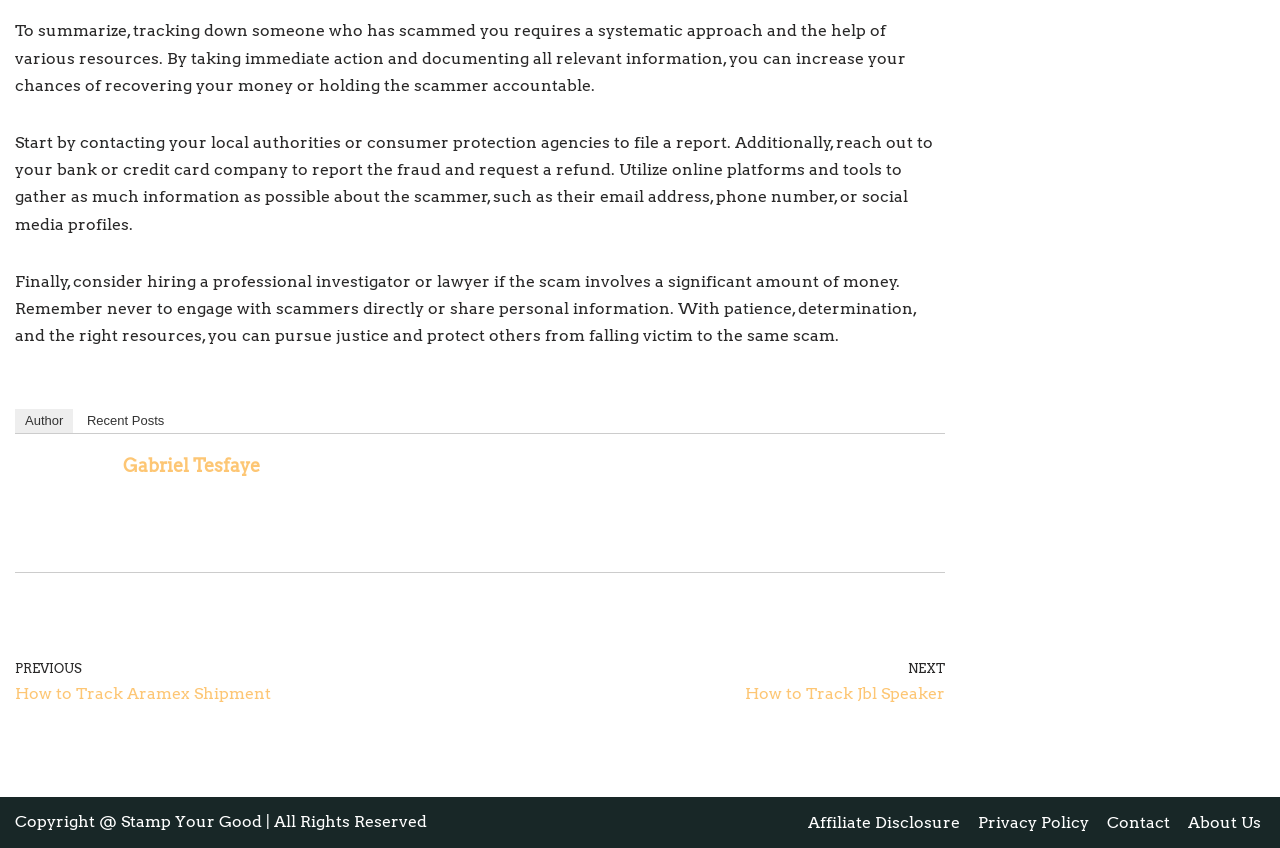Respond to the question below with a concise word or phrase:
Who is the author of the article?

Gabriel Tesfaye